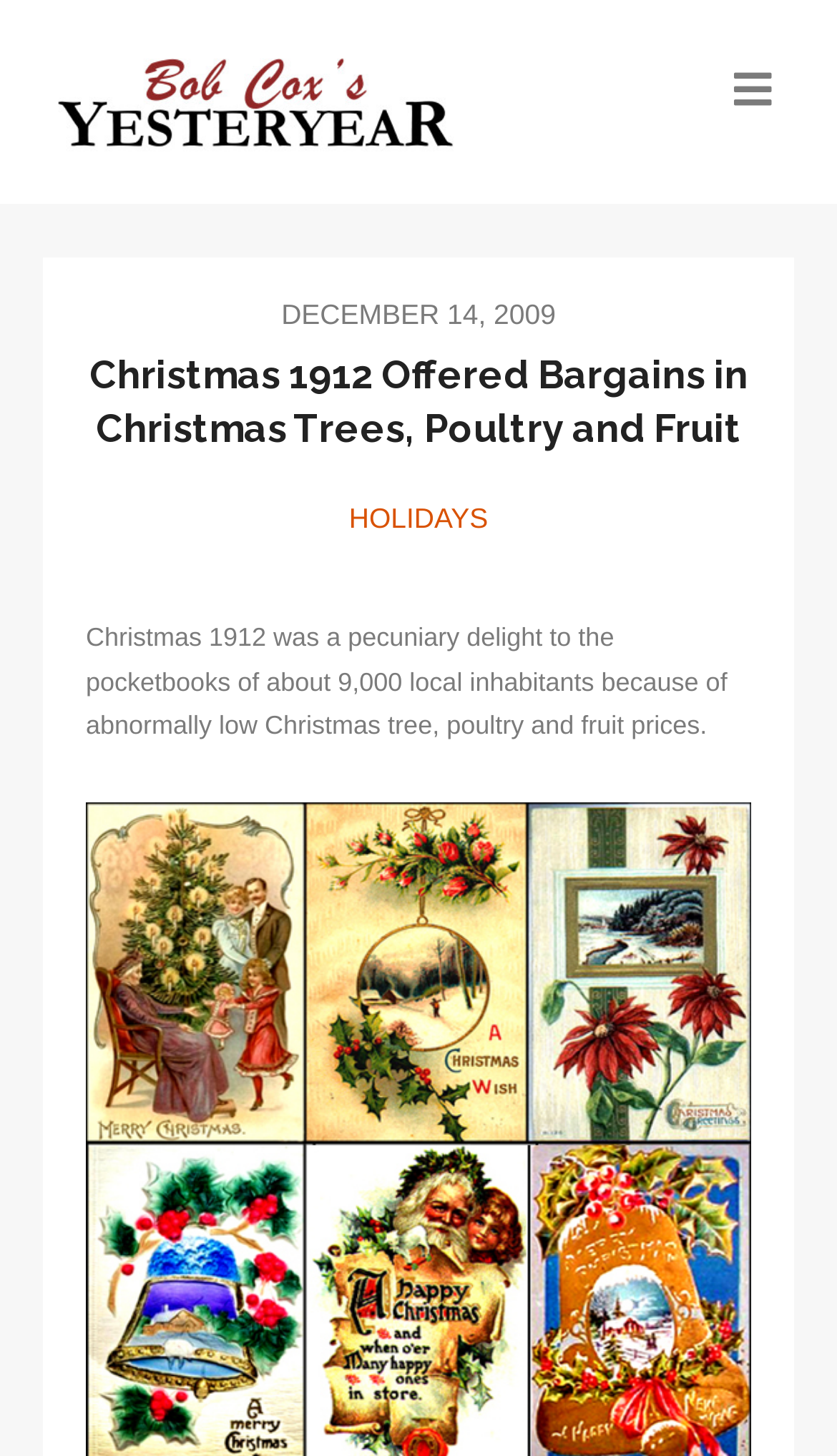Give a one-word or one-phrase response to the question: 
What is the category of the webpage?

HOLIDAYS